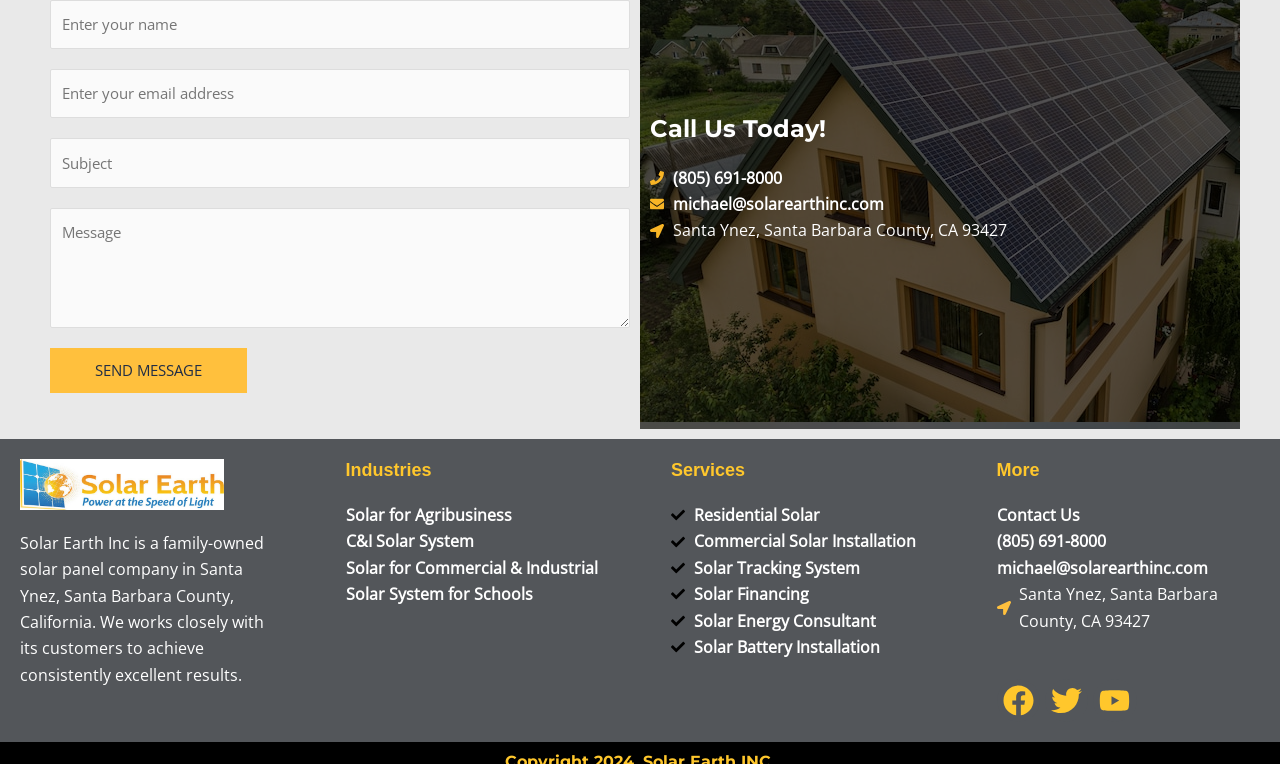Provide the bounding box coordinates of the HTML element this sentence describes: "Solar for Commercial & Industrial". The bounding box coordinates consist of four float numbers between 0 and 1, i.e., [left, top, right, bottom].

[0.27, 0.726, 0.476, 0.761]